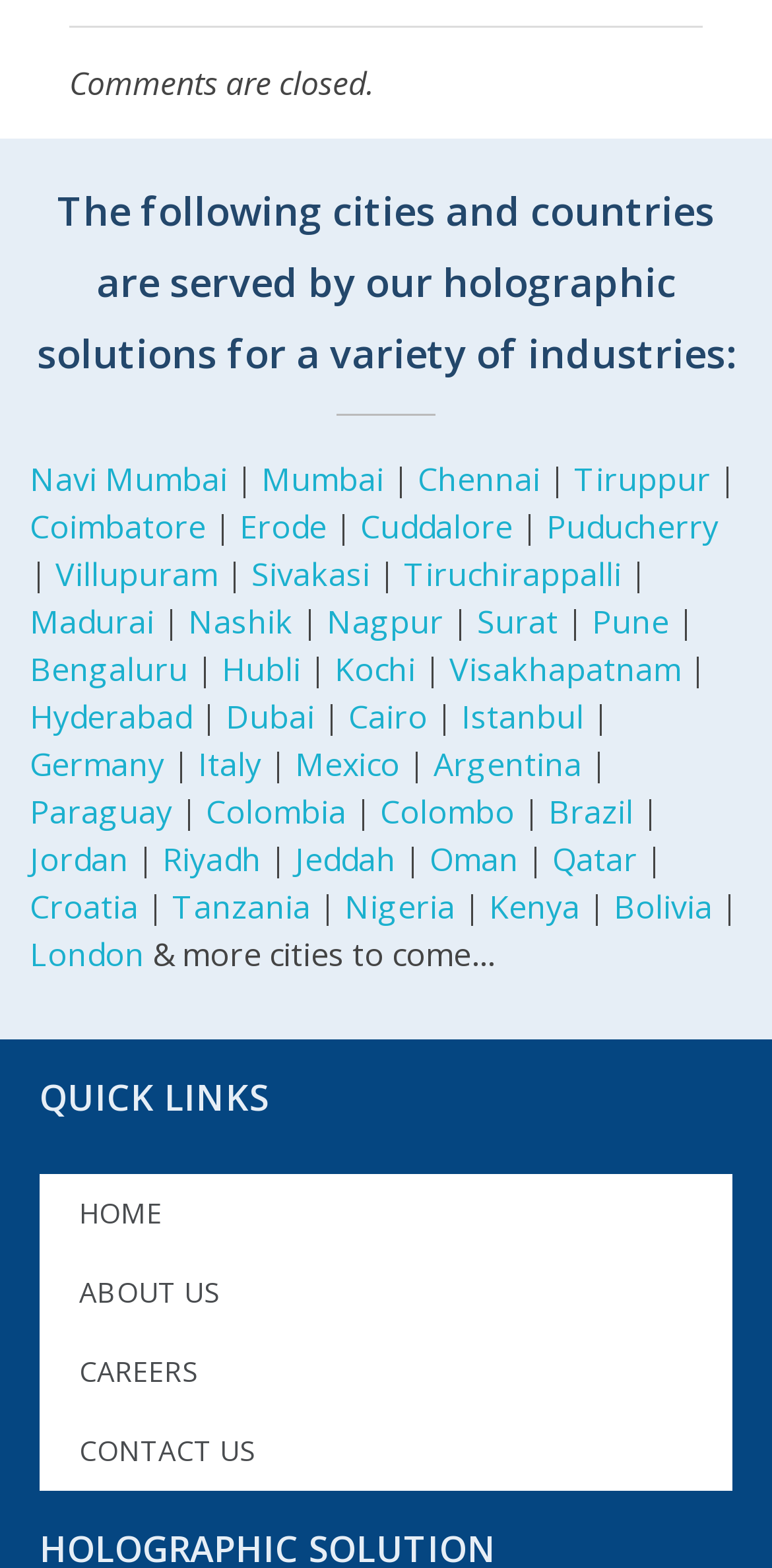Identify the bounding box coordinates necessary to click and complete the given instruction: "View information about Holographic Solutions".

[0.051, 0.976, 0.949, 0.999]